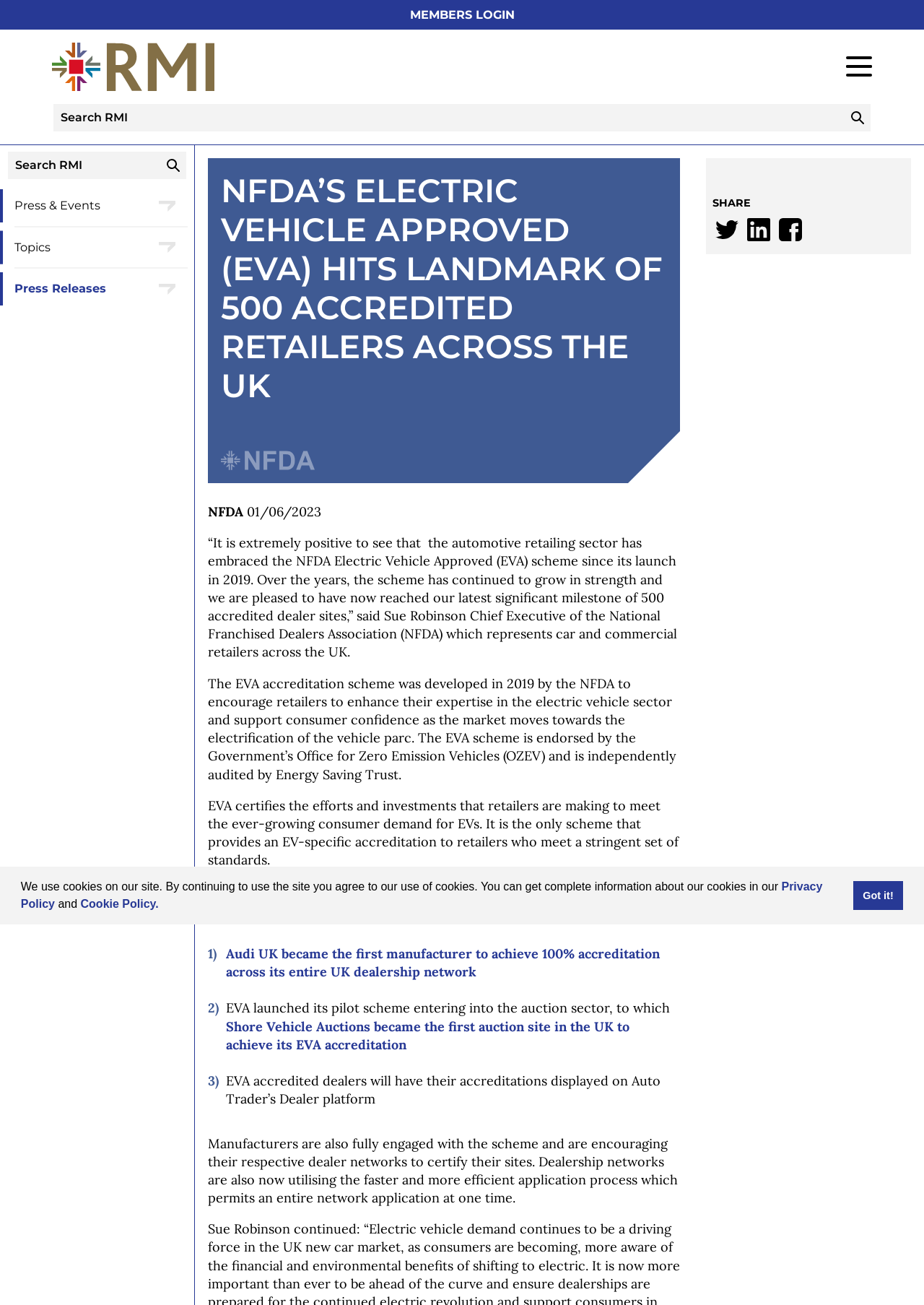What is the purpose of the EVA scheme?
Examine the image and provide an in-depth answer to the question.

The answer can be found in the paragraph that explains the purpose of the EVA scheme, which is to encourage retailers to enhance their expertise in the electric vehicle sector and support consumer confidence as the market moves towards the electrification of the vehicle parc.